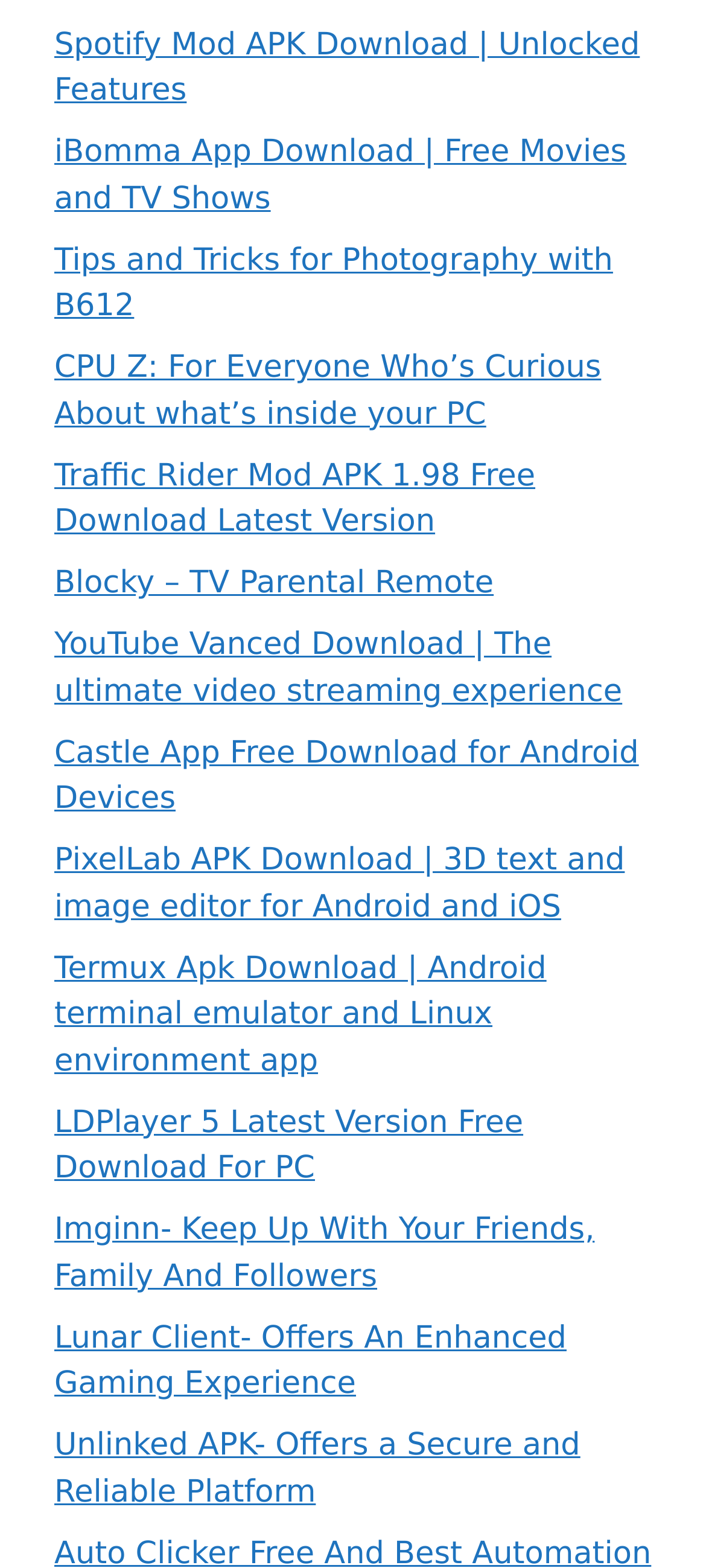Please answer the following question using a single word or phrase: Is there a link related to photography on the webpage?

Yes